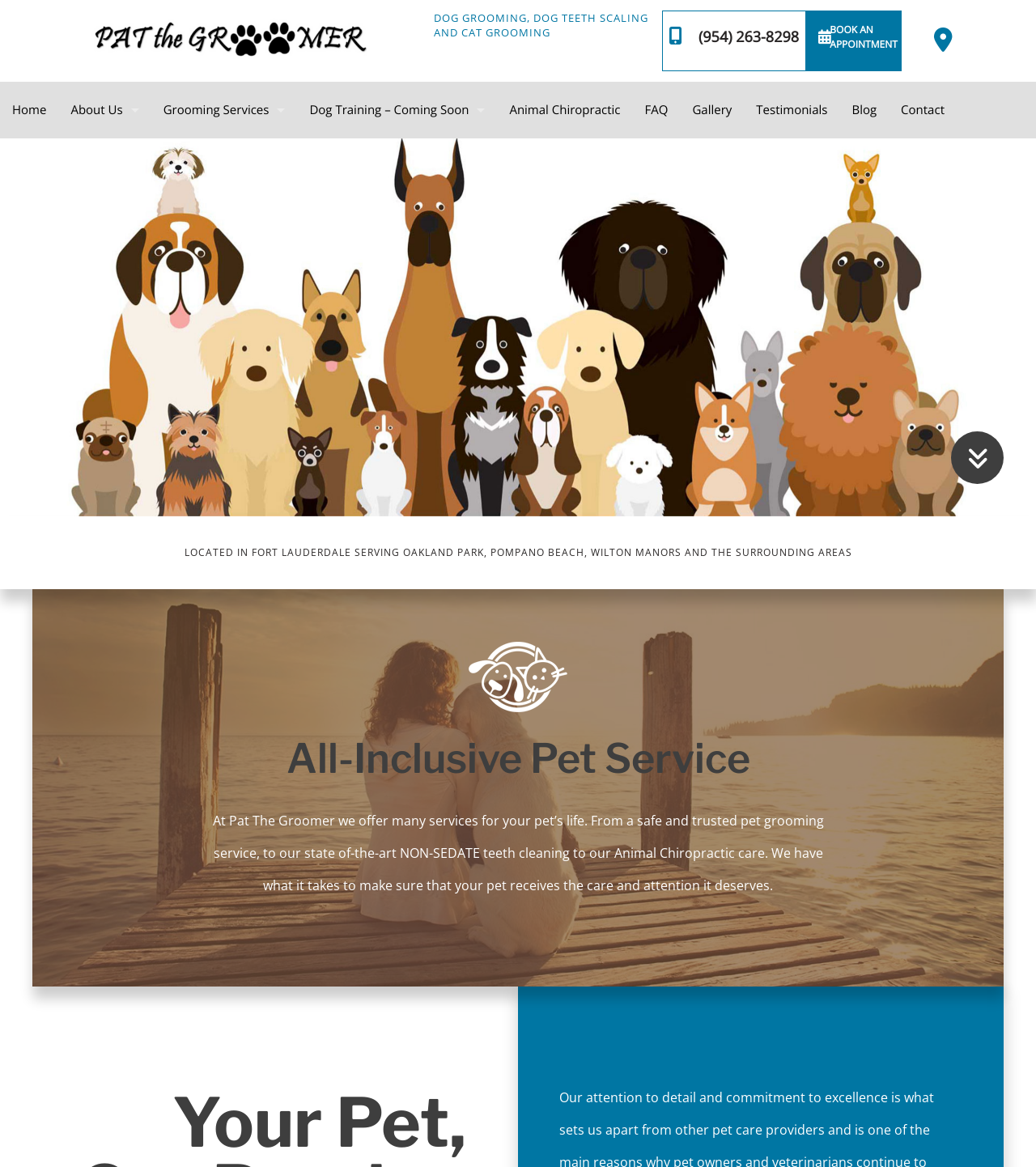Point out the bounding box coordinates of the section to click in order to follow this instruction: "Check the 'Gallery'".

[0.657, 0.07, 0.718, 0.119]